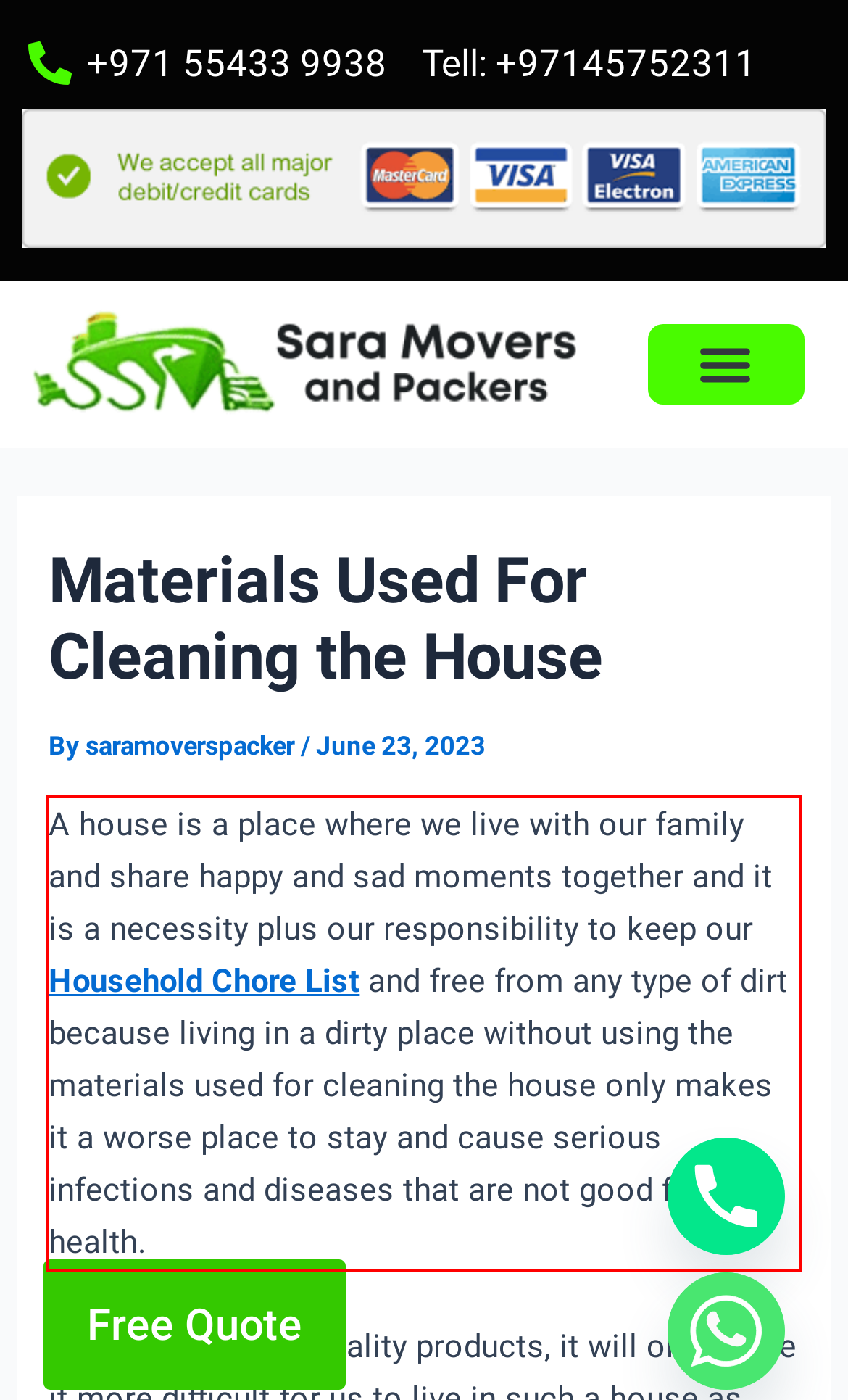Identify and transcribe the text content enclosed by the red bounding box in the given screenshot.

A house is a place where we live with our family and share happy and sad moments together and it is a necessity plus our responsibility to keep our Household Chore List and free from any type of dirt because living in a dirty place without using the materials used for cleaning the house only makes it a worse place to stay and cause serious infections and diseases that are not good for your health.